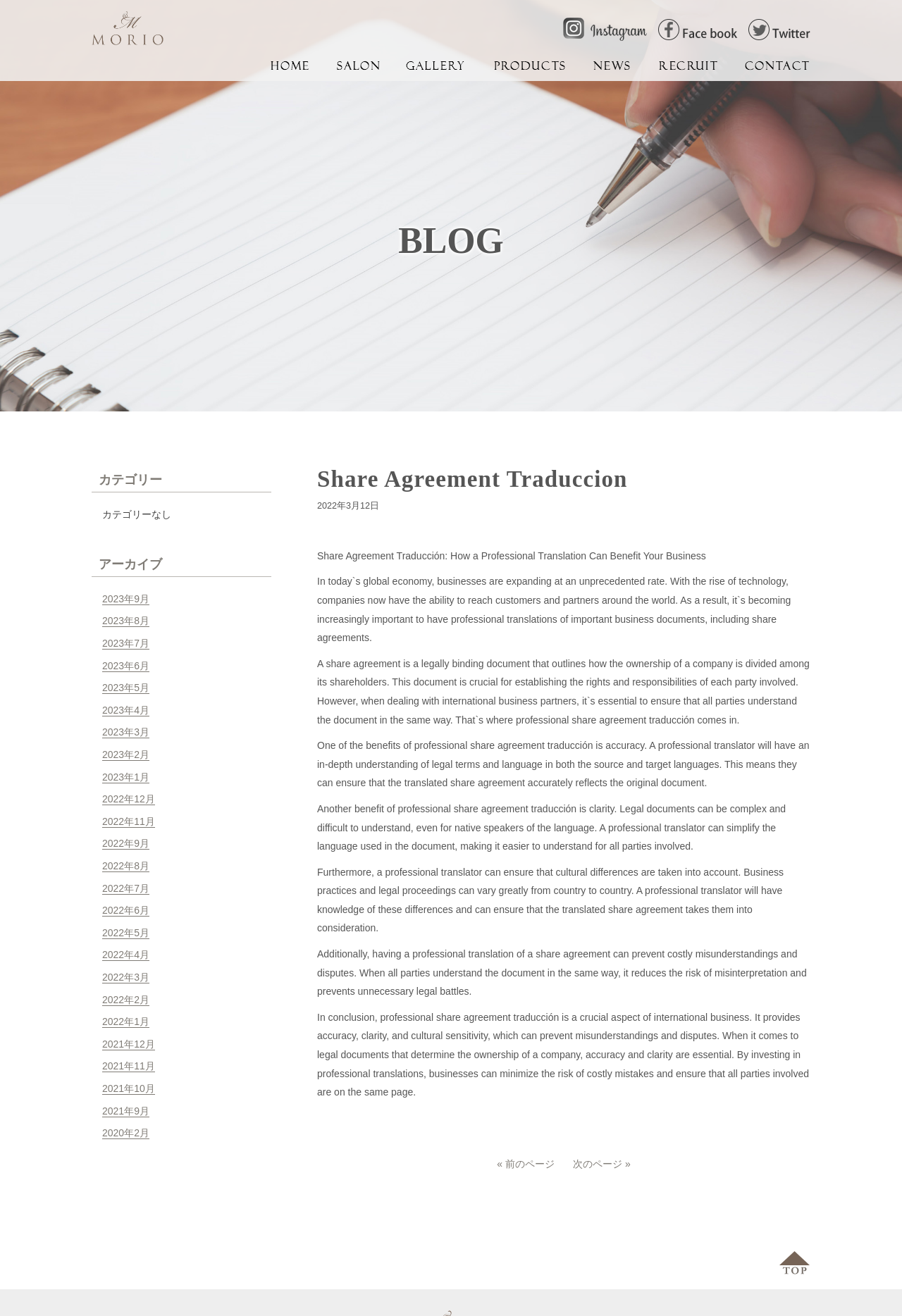Provide a thorough description of this webpage.

This webpage is about a hair salon group, MORIO, in Nara, Japan. At the top, there is a heading "BLOG" and a series of links to other pages. Below that, there is a main section that takes up most of the page, containing an article titled "Share Agreement Traduccion" with a date "2022年3月12日" (March 12, 2022). The article discusses the importance of professional translation in international business, specifically in the context of share agreements.

The article is divided into several paragraphs, each discussing a different benefit of professional share agreement translation, such as accuracy, clarity, and cultural sensitivity. The text is written in a formal and informative tone, suggesting that the article is intended for business professionals or individuals interested in international trade.

To the left of the article, there are several headings and links, including "カテゴリー" (Category), "アーカイブ" (Archive), and a list of months and years, likely linking to other articles or blog posts. At the bottom of the page, there are links to previous and next pages, as well as a link to an unknown page.

Overall, the webpage appears to be a blog or news section of the MORIO hair salon group's website, providing informative articles on business-related topics.